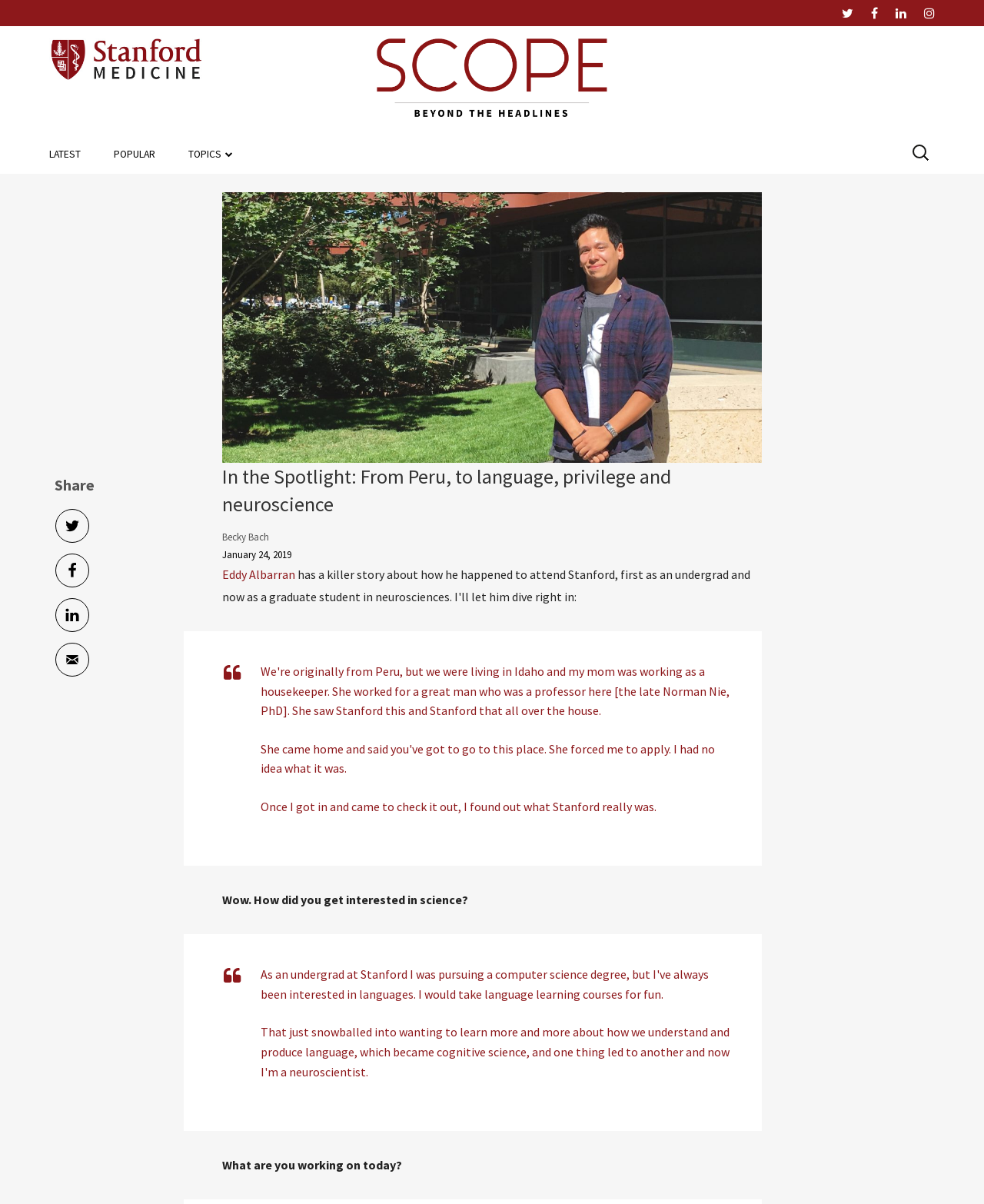Provide the bounding box coordinates of the HTML element this sentence describes: "LinkedIn". The bounding box coordinates consist of four float numbers between 0 and 1, i.e., [left, top, right, bottom].

[0.91, 0.0, 0.921, 0.022]